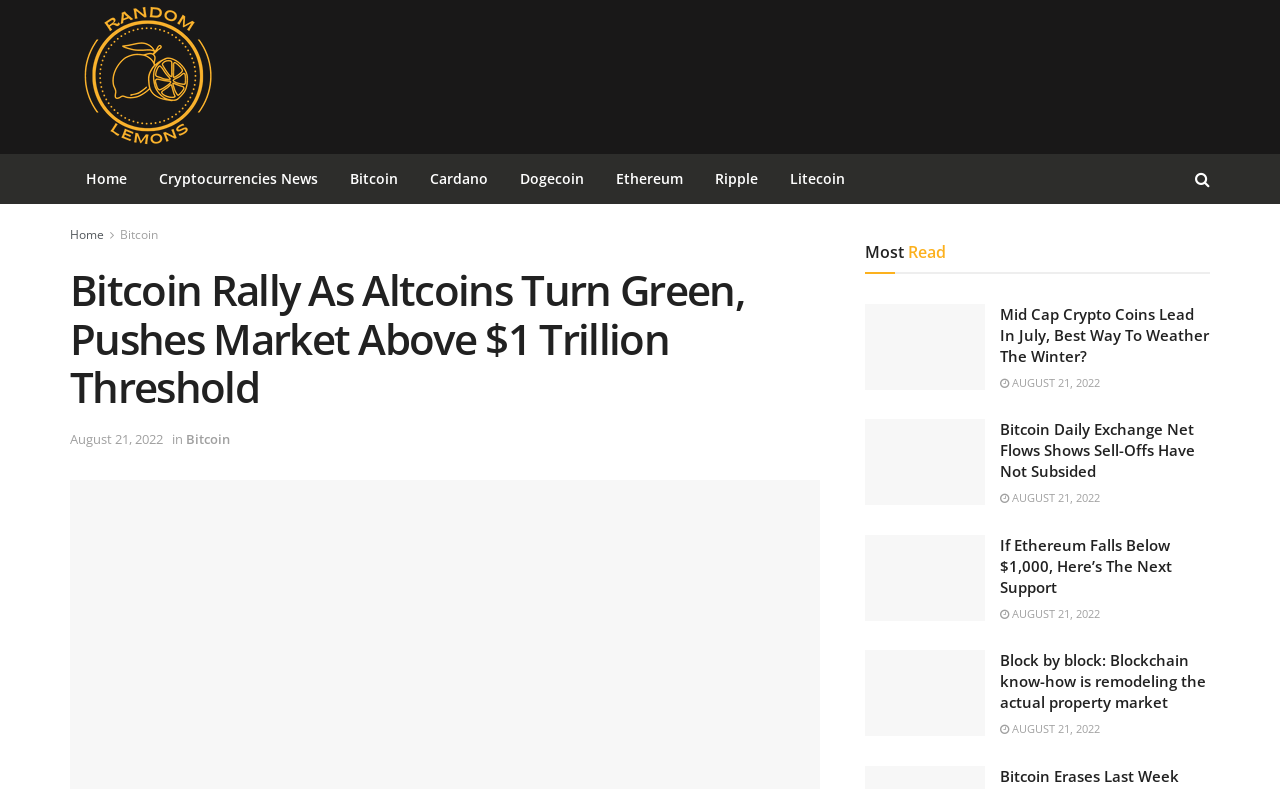Please identify the bounding box coordinates of the element that needs to be clicked to execute the following command: "Read the article 'Mid Cap Crypto Coins Lead In July, Best Way To Weather The Winter?'". Provide the bounding box using four float numbers between 0 and 1, formatted as [left, top, right, bottom].

[0.676, 0.385, 0.945, 0.5]